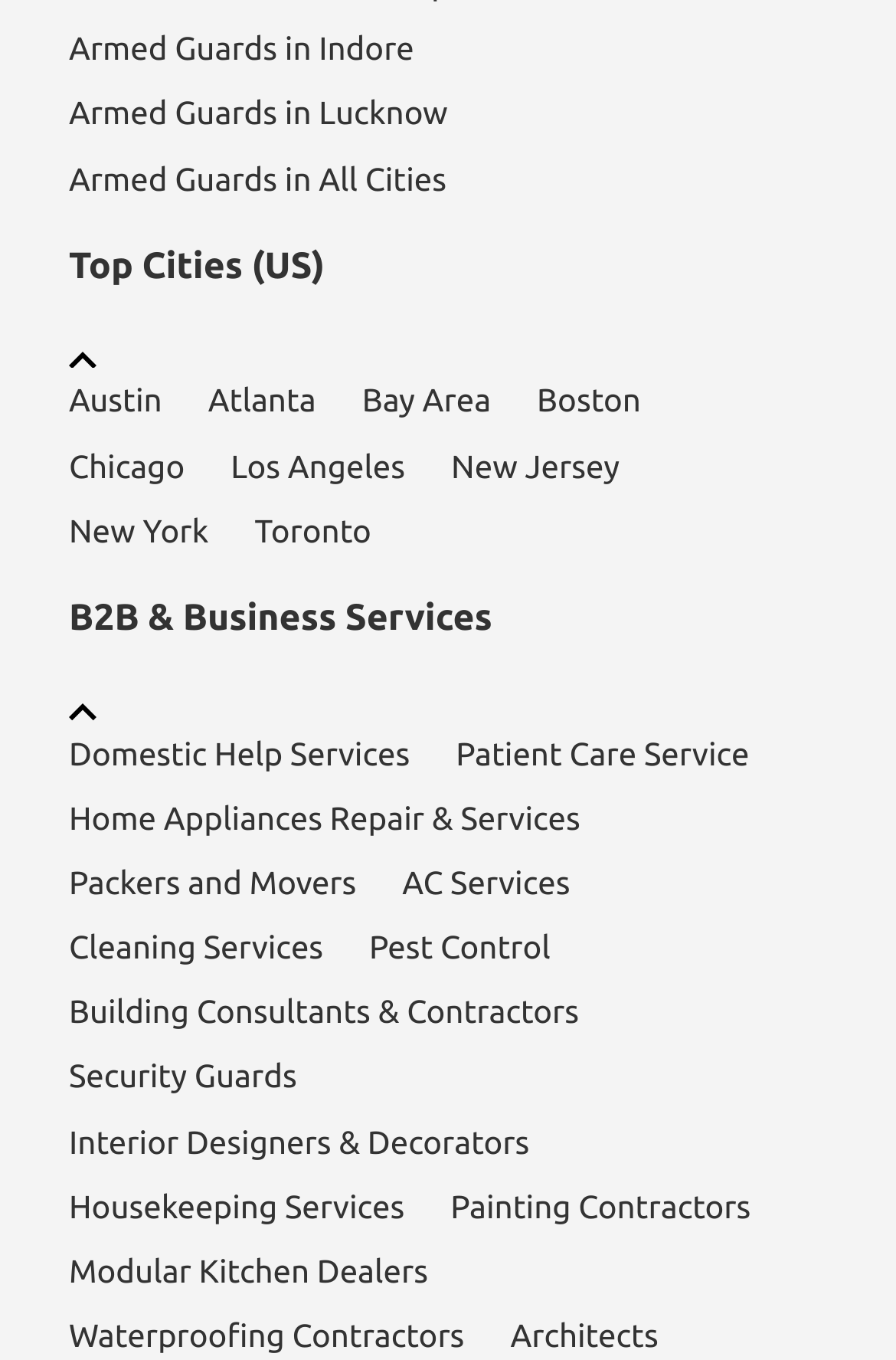Identify the bounding box coordinates of the specific part of the webpage to click to complete this instruction: "Explore Security Guards".

[0.077, 0.768, 0.331, 0.816]